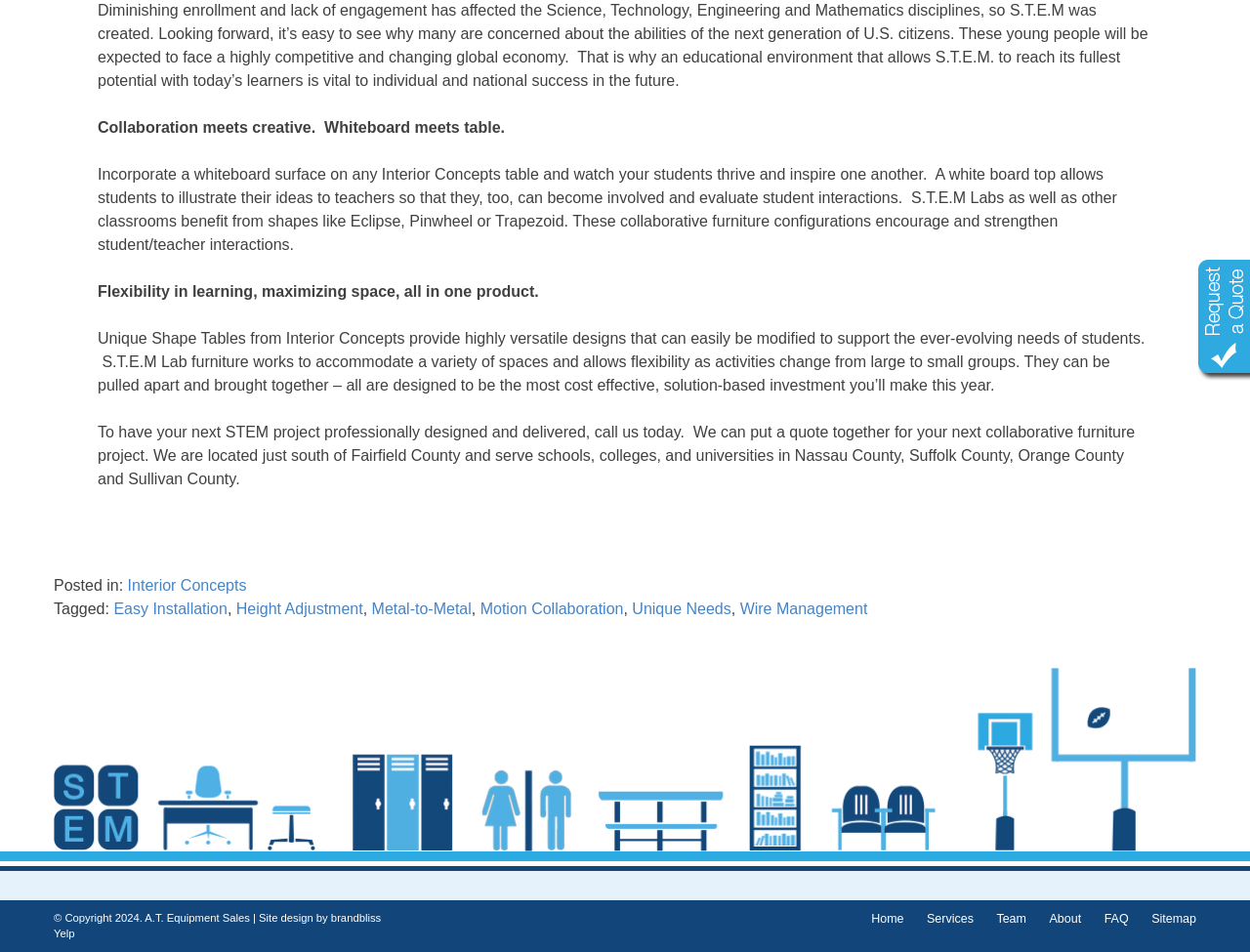Please find the bounding box for the UI component described as follows: "Metal-to-Metal".

[0.297, 0.63, 0.377, 0.648]